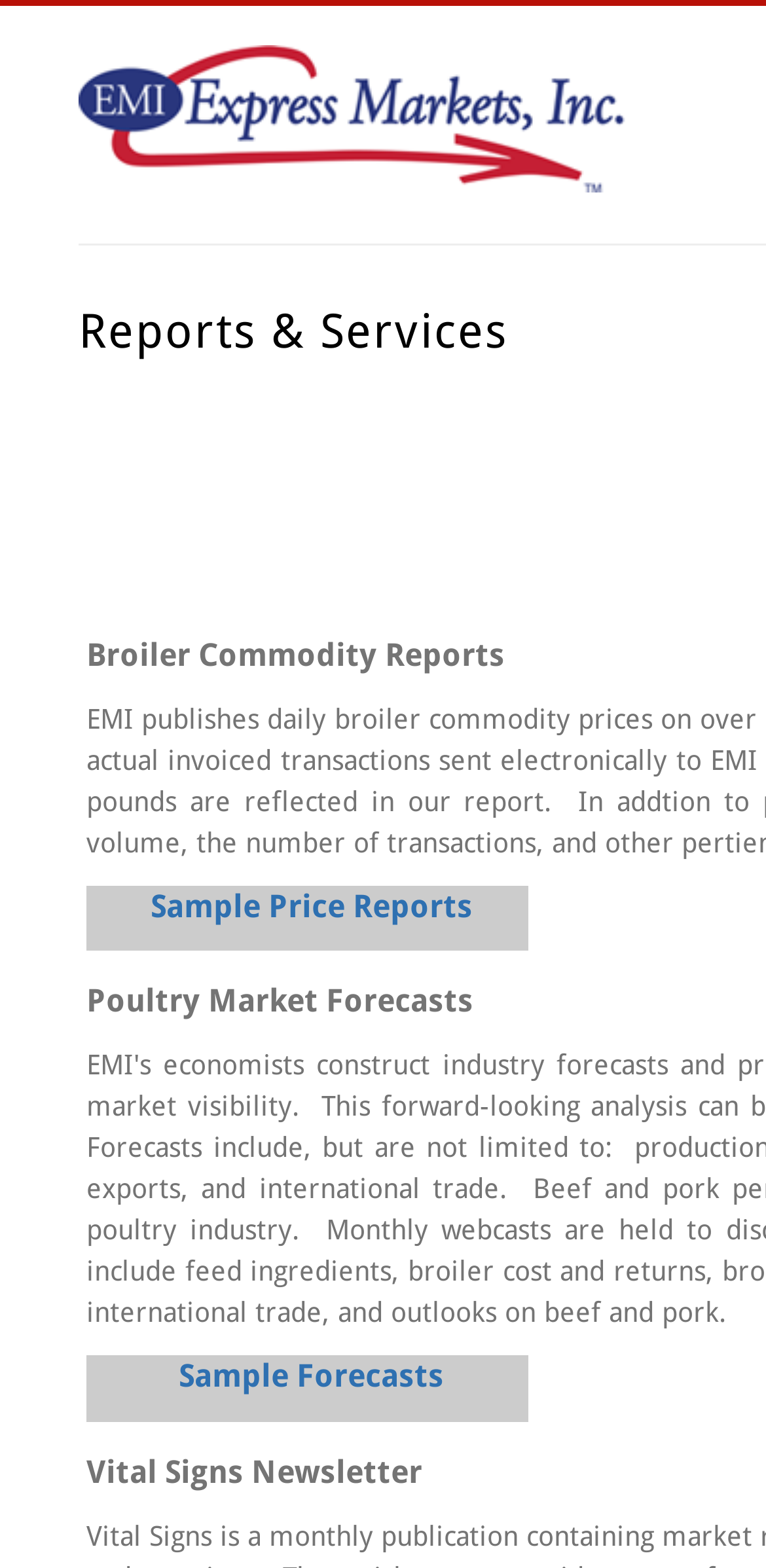What is the last item on the webpage?
Based on the image, respond with a single word or phrase.

Vital Signs Newsletter